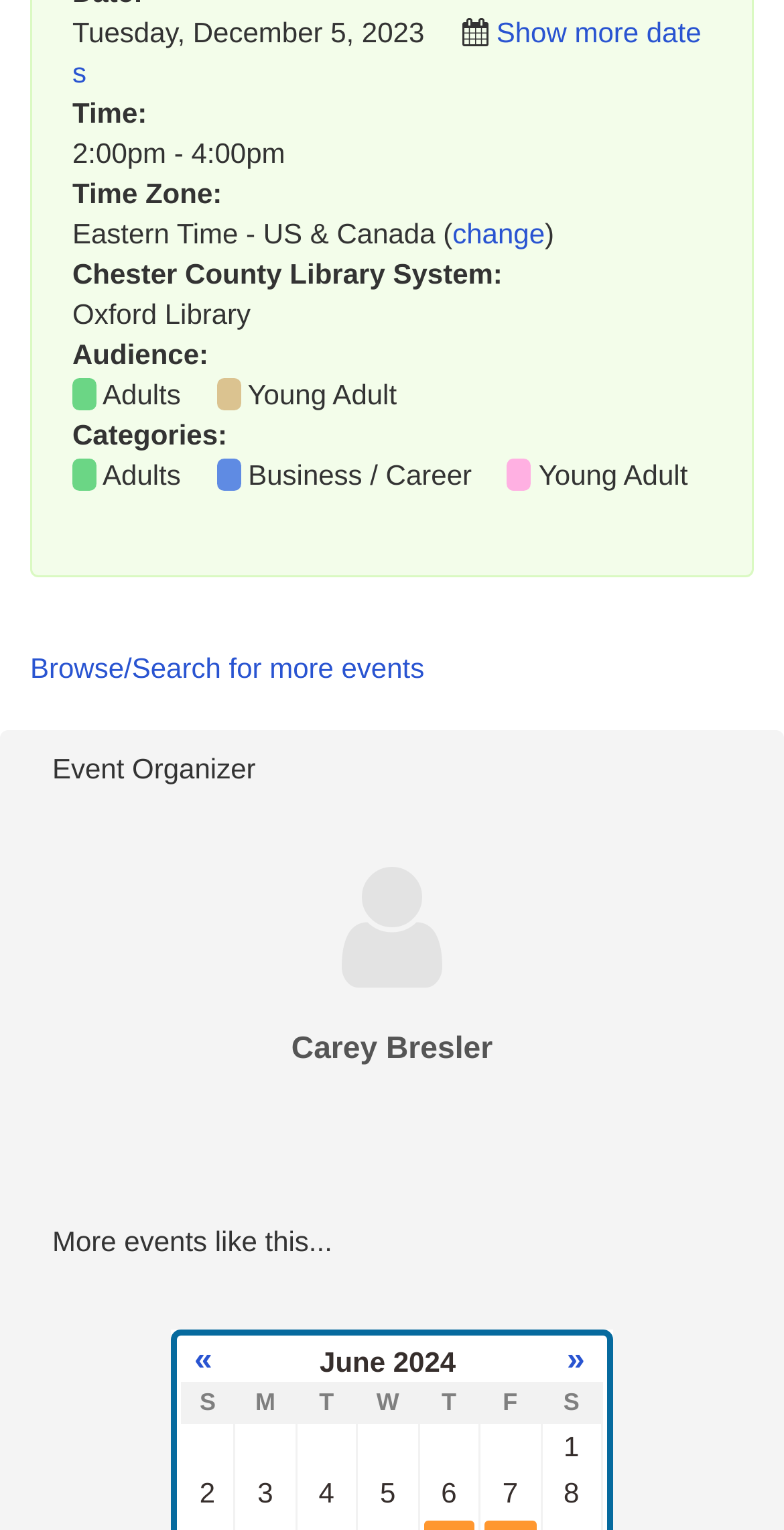Locate the bounding box of the UI element described by: "Young Adult" in the given webpage screenshot.

[0.316, 0.247, 0.506, 0.268]